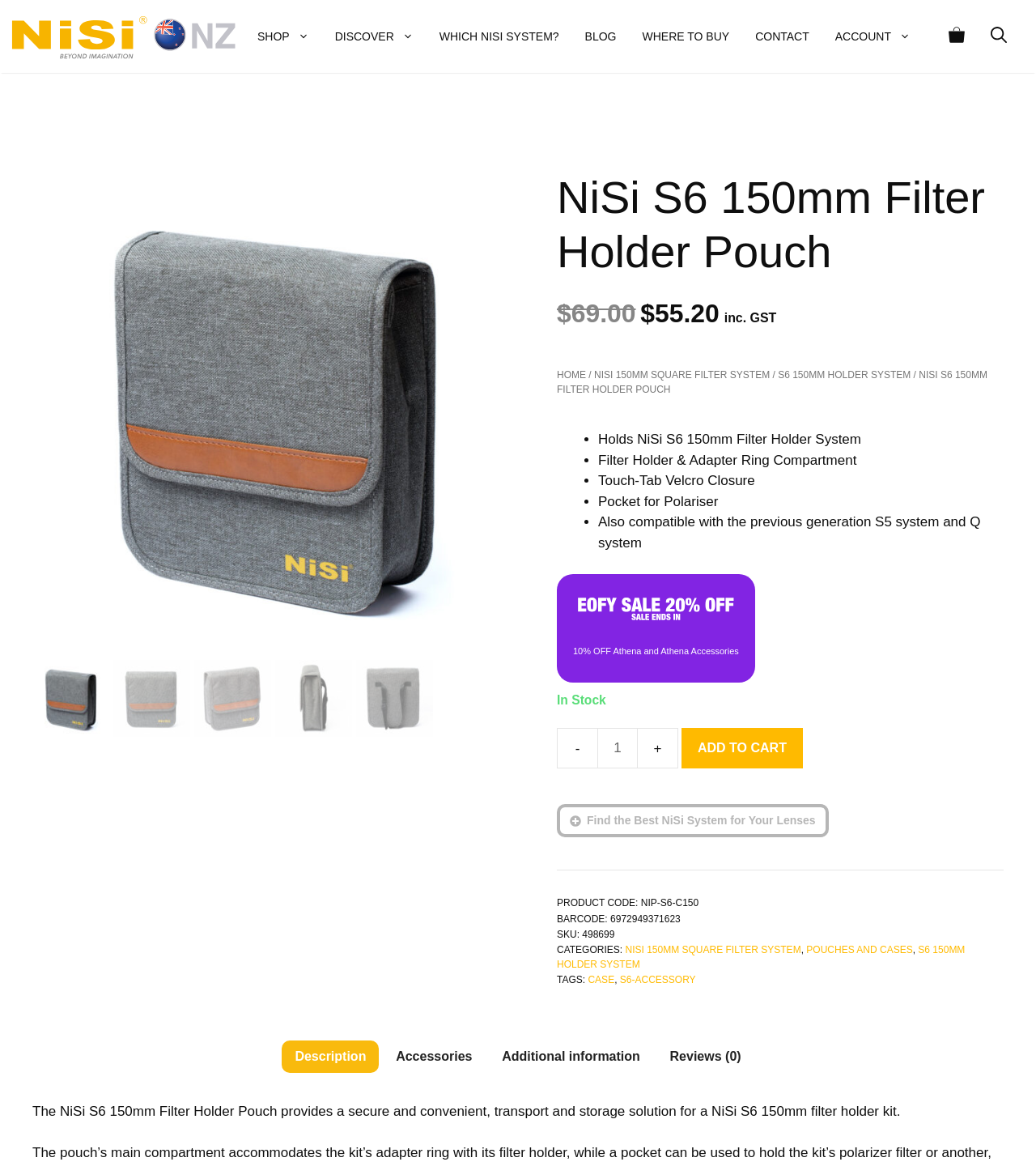Give an in-depth explanation of the webpage layout and content.

This webpage is an e-commerce site for NiSi Filters New Zealand, showcasing their products and categories. At the top, there is a navigation bar with links to "NiSi Filters New Zealand", "SHOP", and "DISCOVER". Below the navigation bar, there are several categories of filters and lenses, including "SQUARE FILTER SYSTEMS", "NISI SWIFT SYSTEM", "CIRCULAR FILTERS", "CINEMA FILTERS", and "OTHER". Each category has a list of sub-links to specific products or sub-categories.

On the left side of the page, there is a long list of links to various products and categories, including different types of filters, lenses, and accessories. These links are organized into sections, with horizontal separators dividing the sections. The sections include "SQUARE FILTER SYSTEMS", "NISI SWIFT SYSTEM", "CIRCULAR FILTERS", "CINEMA FILTERS", "OTHER", and "NISI SUNSTAR LENSES" and "NISI ATHENA CINEMA LENSES".

At the bottom of the page, there are links to "CLEARANCE SALE" and "A GUIDE TO USING FILTERS TO THEIR MAXIMUM POTENTIAL". The page has a total of 44 links, including the navigation bar links and the category links. There is also an image of the NiSi Filters New Zealand logo at the top left corner of the page.